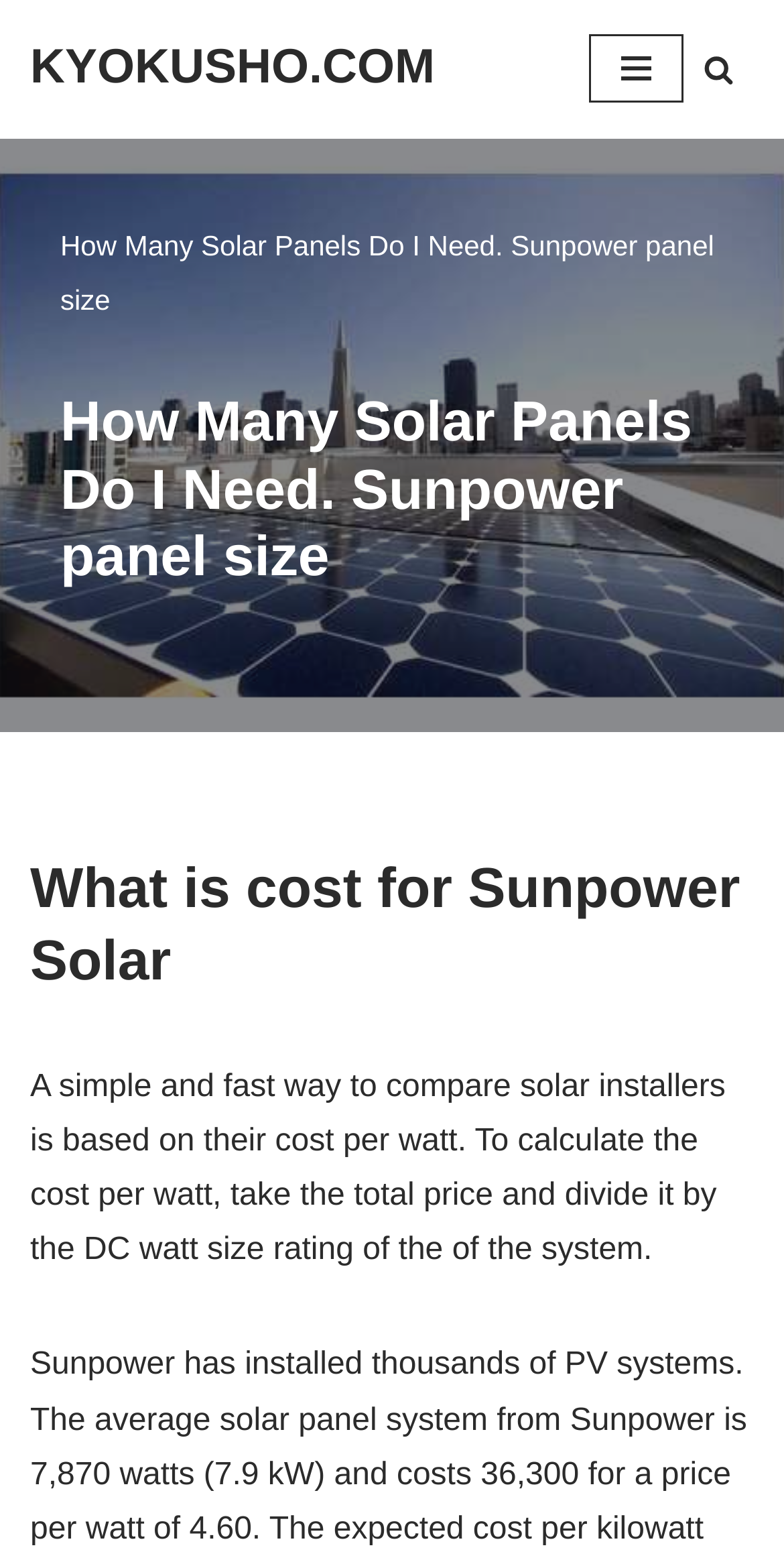Answer the question below with a single word or a brief phrase: 
How do you calculate the cost per watt?

Divide total price by DC watt size rating